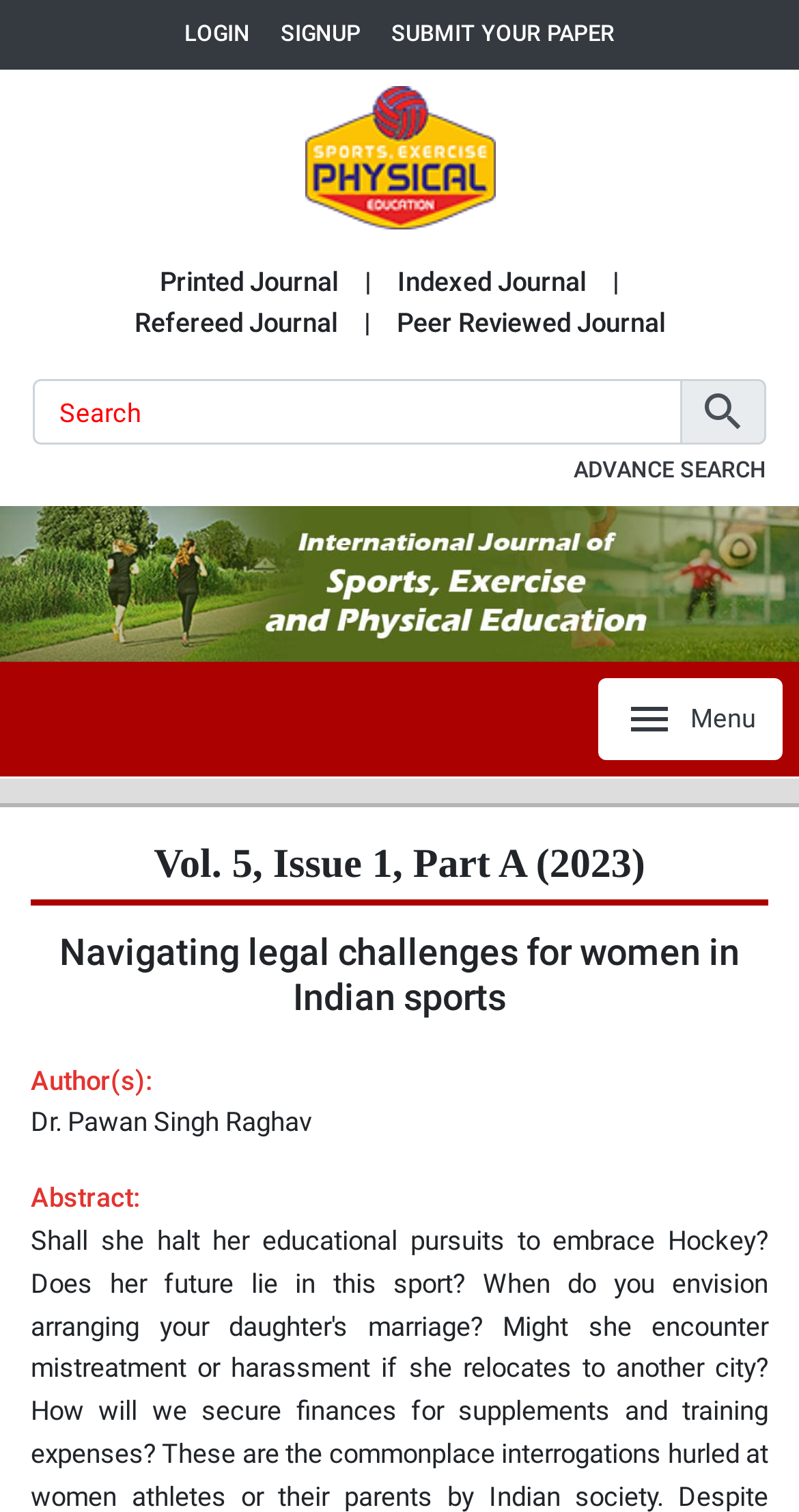Using the information shown in the image, answer the question with as much detail as possible: What type of journal is this?

I found the answer by looking at the static text elements that describe the journal's characteristics, which include 'Printed Journal', 'Indexed Journal', 'Refereed Journal', and 'Peer Reviewed Journal'.